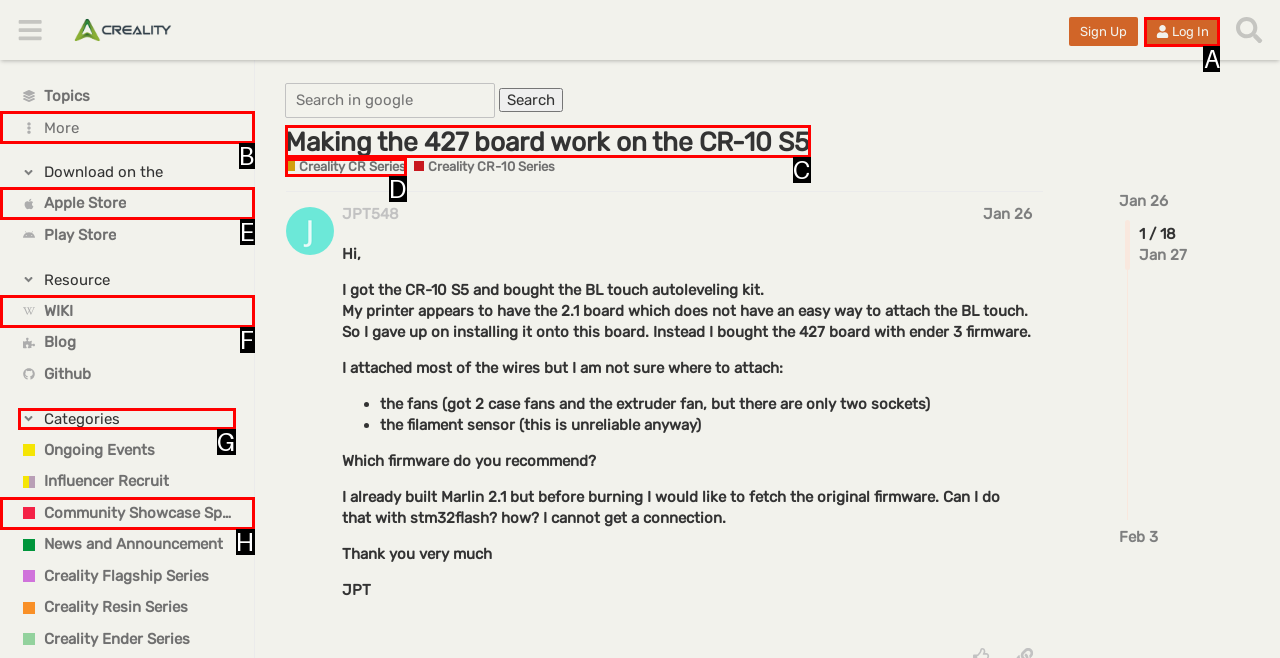Determine which HTML element best fits the description: Log In
Answer directly with the letter of the matching option from the available choices.

A